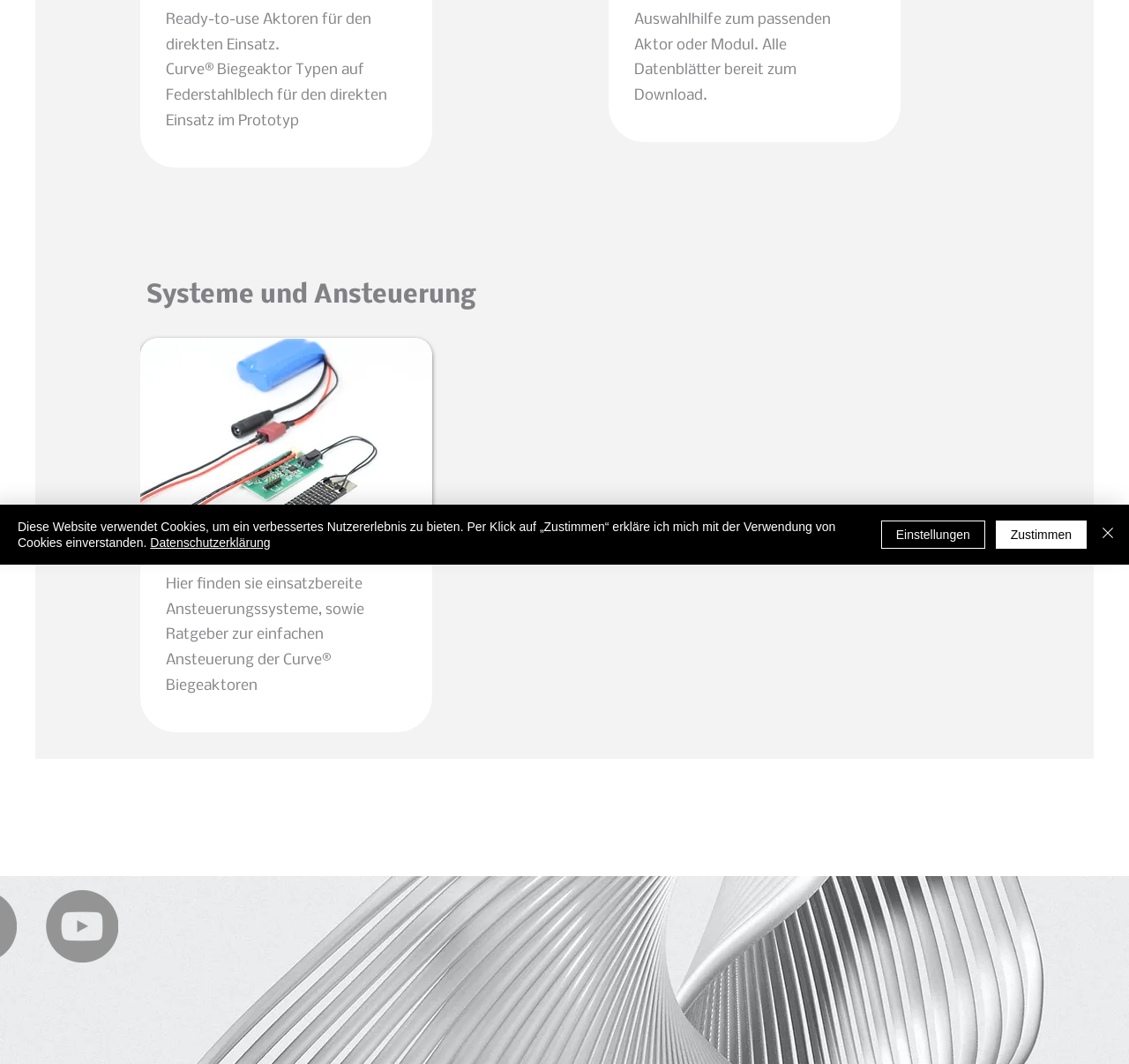Extract the bounding box coordinates for the described element: "aria-label="YouTube"". The coordinates should be represented as four float numbers between 0 and 1: [left, top, right, bottom].

[0.041, 0.837, 0.105, 0.905]